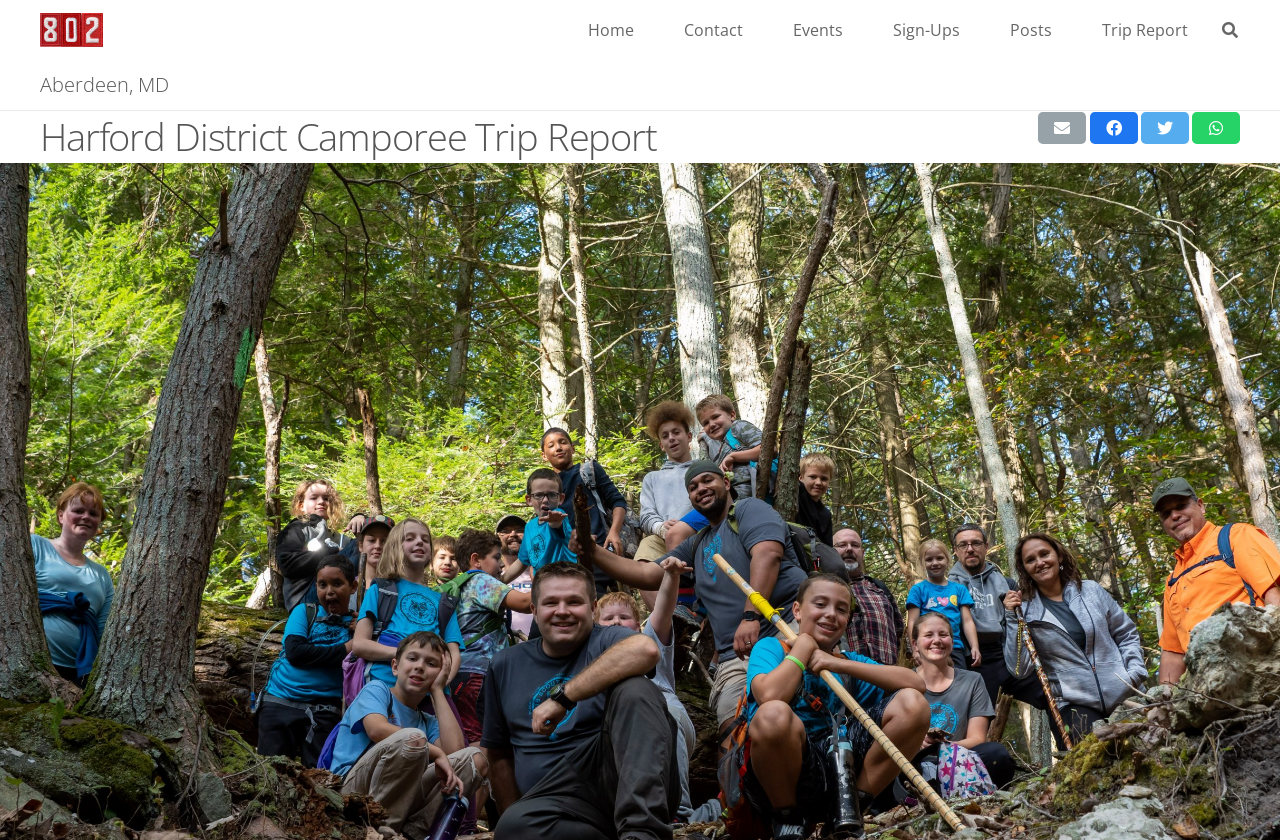Please provide a brief answer to the question using only one word or phrase: 
How many social media sharing options are available?

4